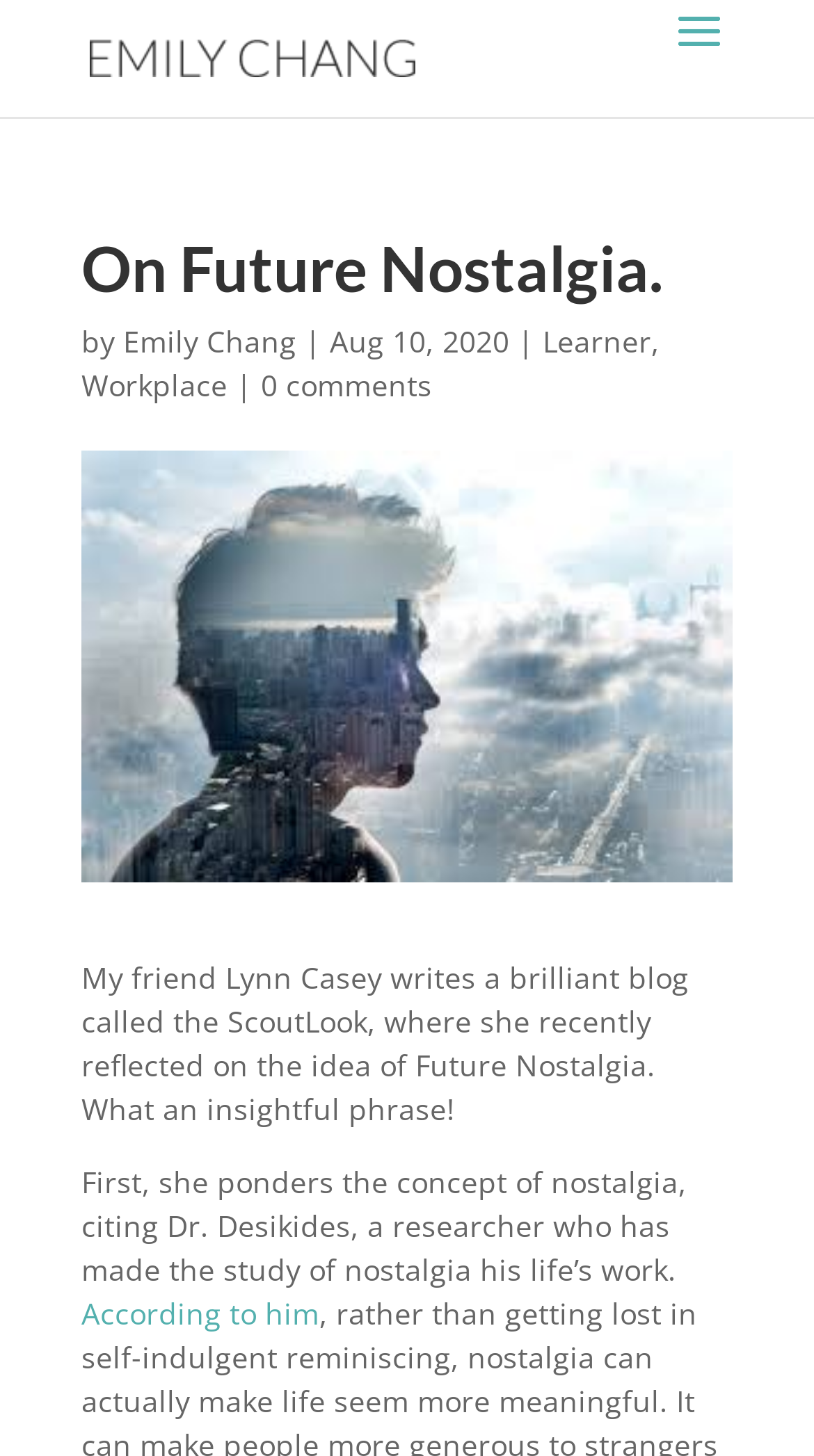Locate and generate the text content of the webpage's heading.

On Future Nostalgia.